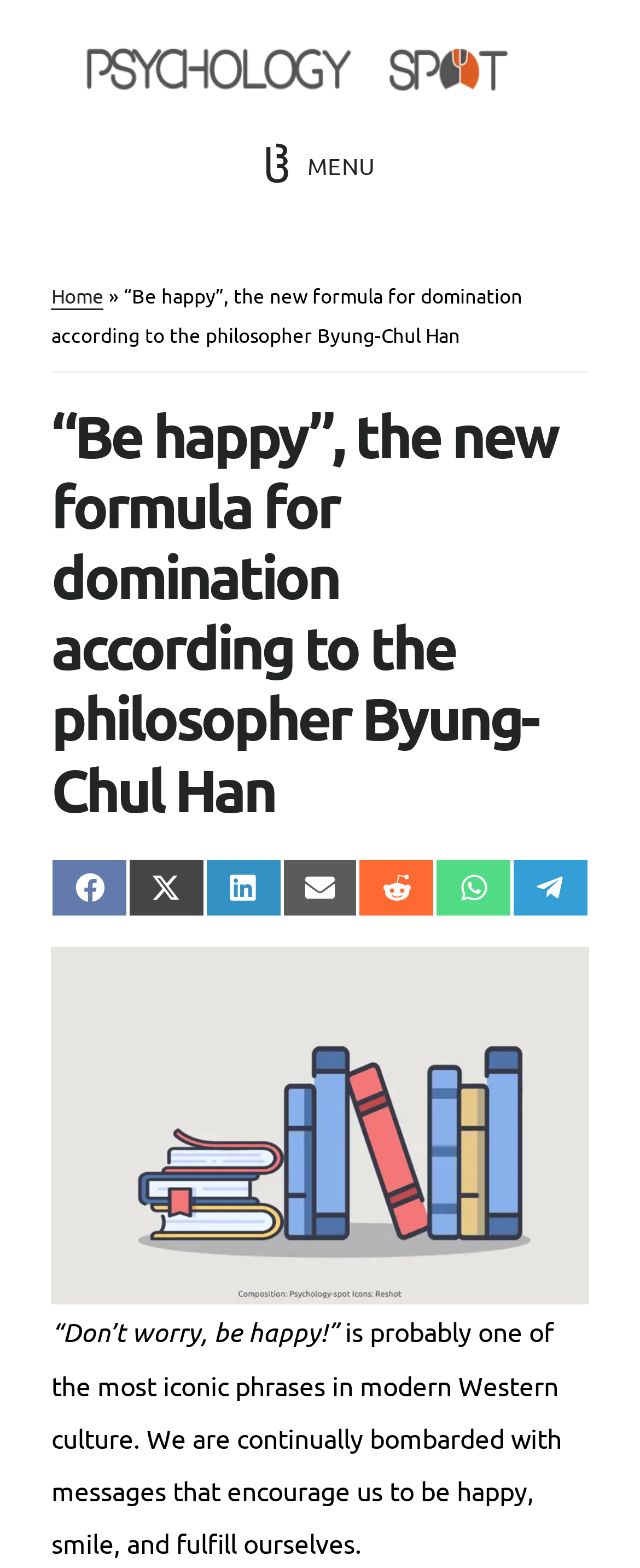Could you find the bounding box coordinates of the clickable area to complete this instruction: "Share on Facebook"?

[0.08, 0.547, 0.2, 0.585]